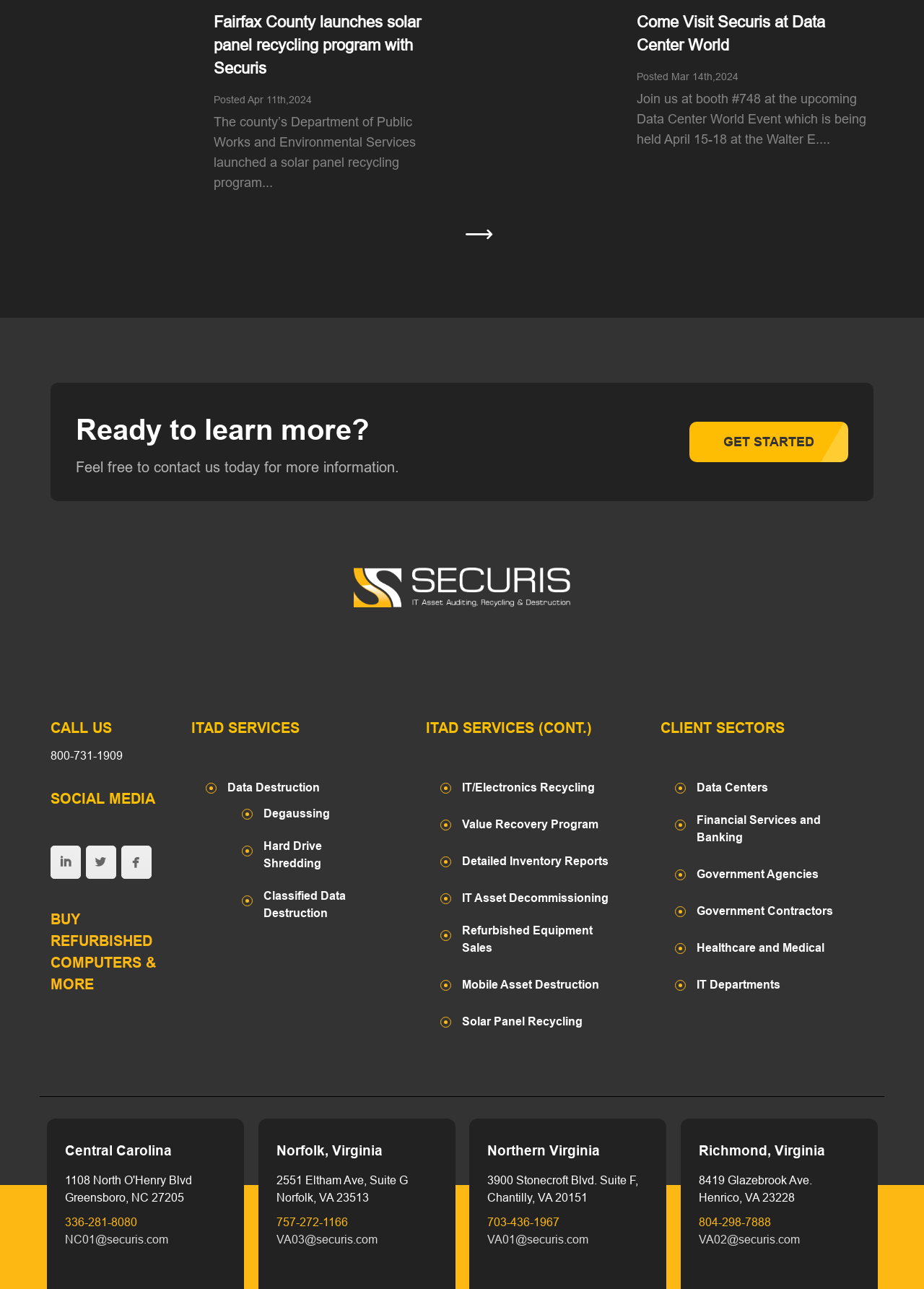What is the service provided by Securis mentioned in the 'ITAD SERVICES' section?
Answer the question with a single word or phrase by looking at the picture.

Data Destruction